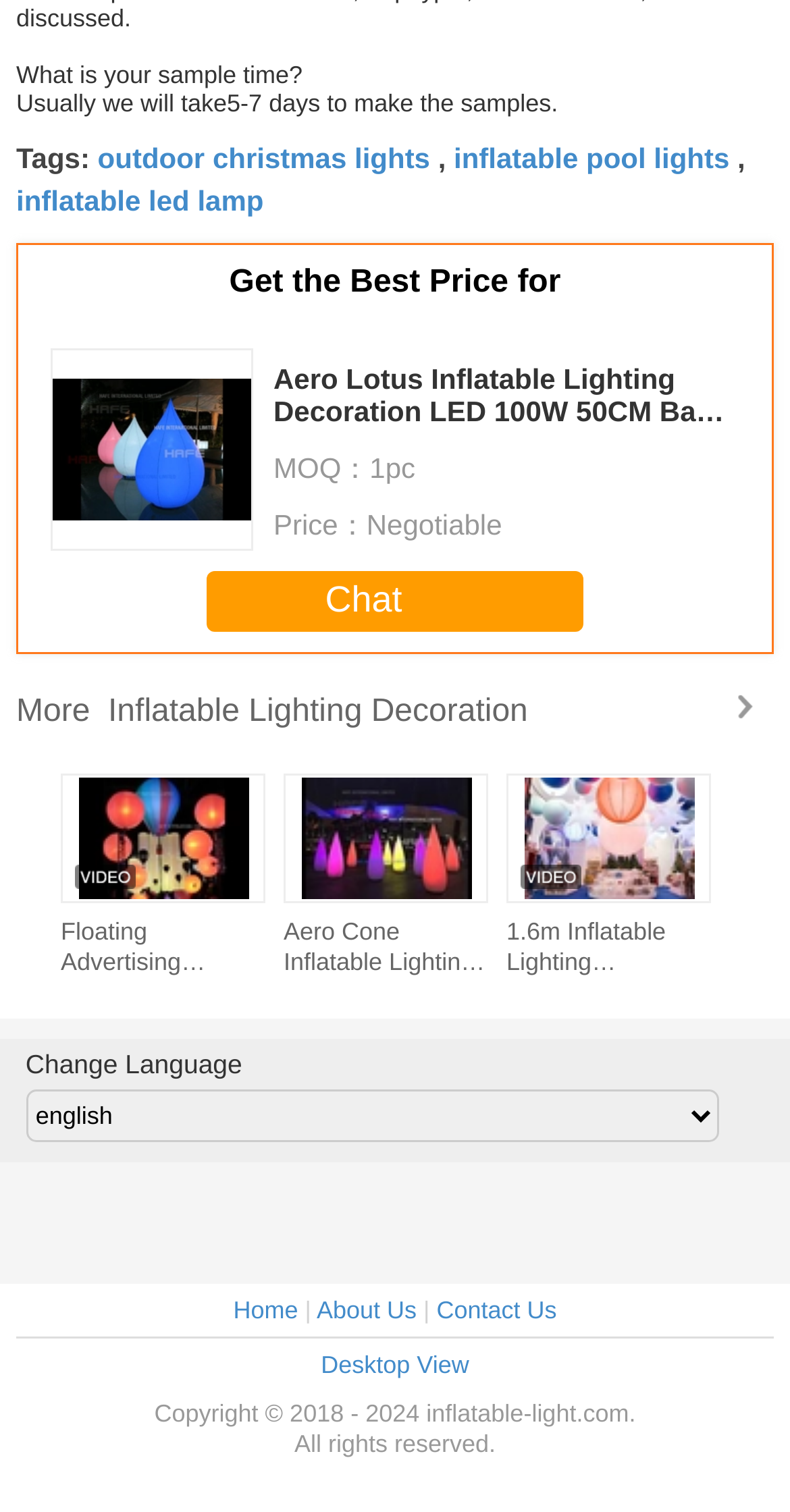What is the language selection option?
Deliver a detailed and extensive answer to the question.

The language selection option is a dropdown menu labeled 'Change Language' which is located at the bottom of the webpage.